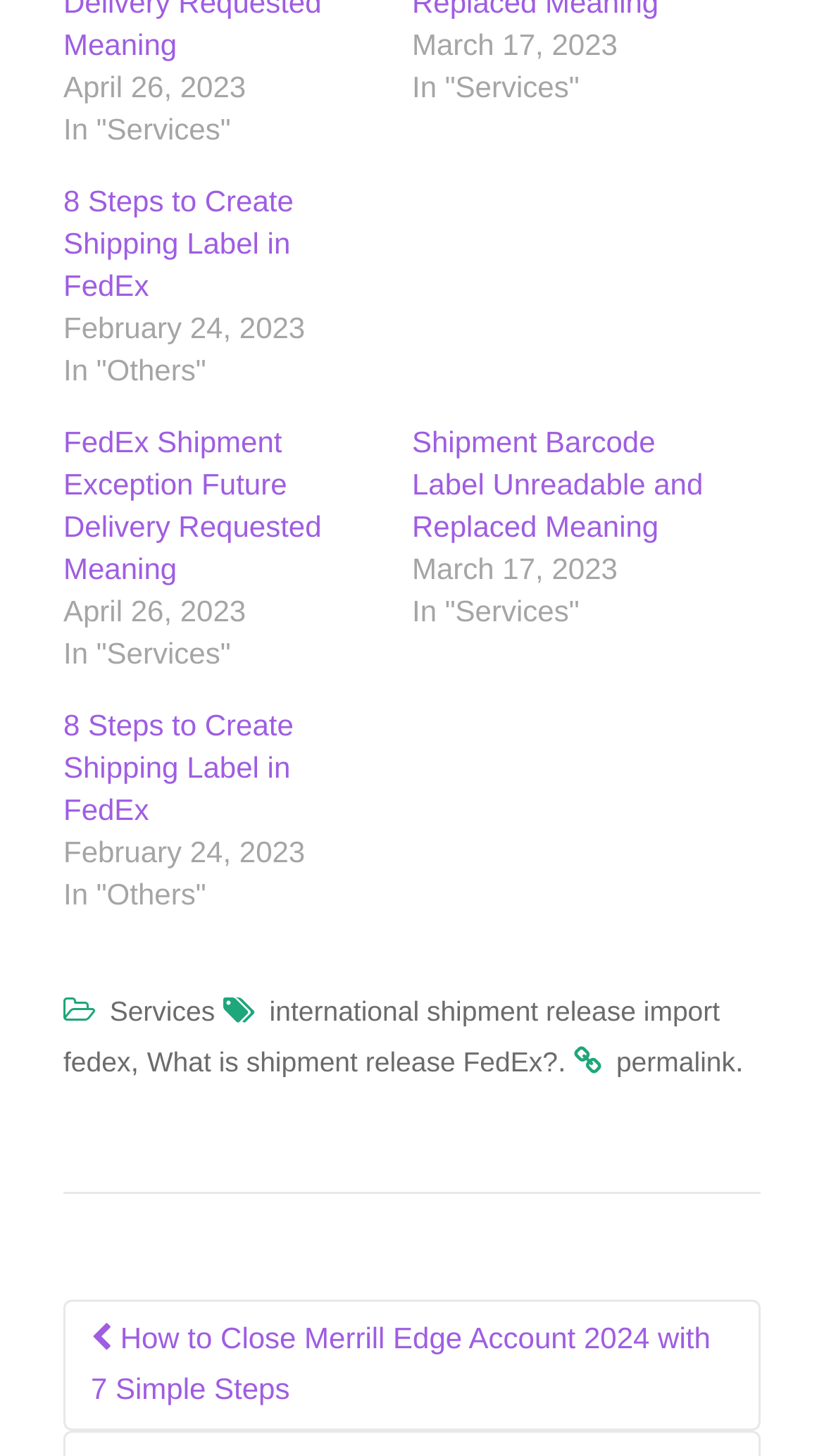Locate the bounding box coordinates of the clickable area to execute the instruction: "Read about shipment exception future delivery requested". Provide the coordinates as four float numbers between 0 and 1, represented as [left, top, right, bottom].

[0.077, 0.291, 0.39, 0.402]